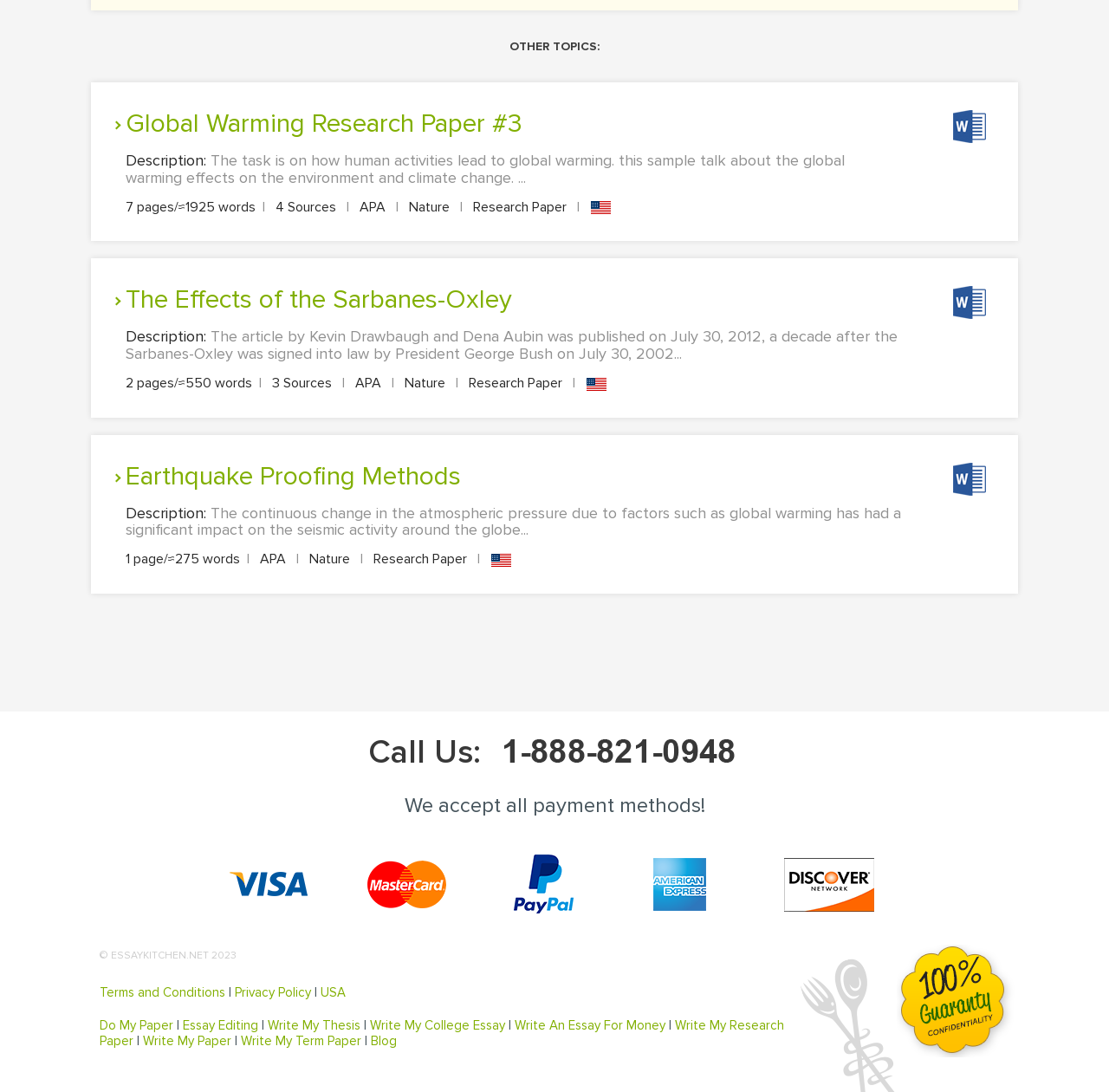Please identify the coordinates of the bounding box that should be clicked to fulfill this instruction: "Read about the effects of the Sarbanes-Oxley".

[0.113, 0.261, 0.812, 0.289]